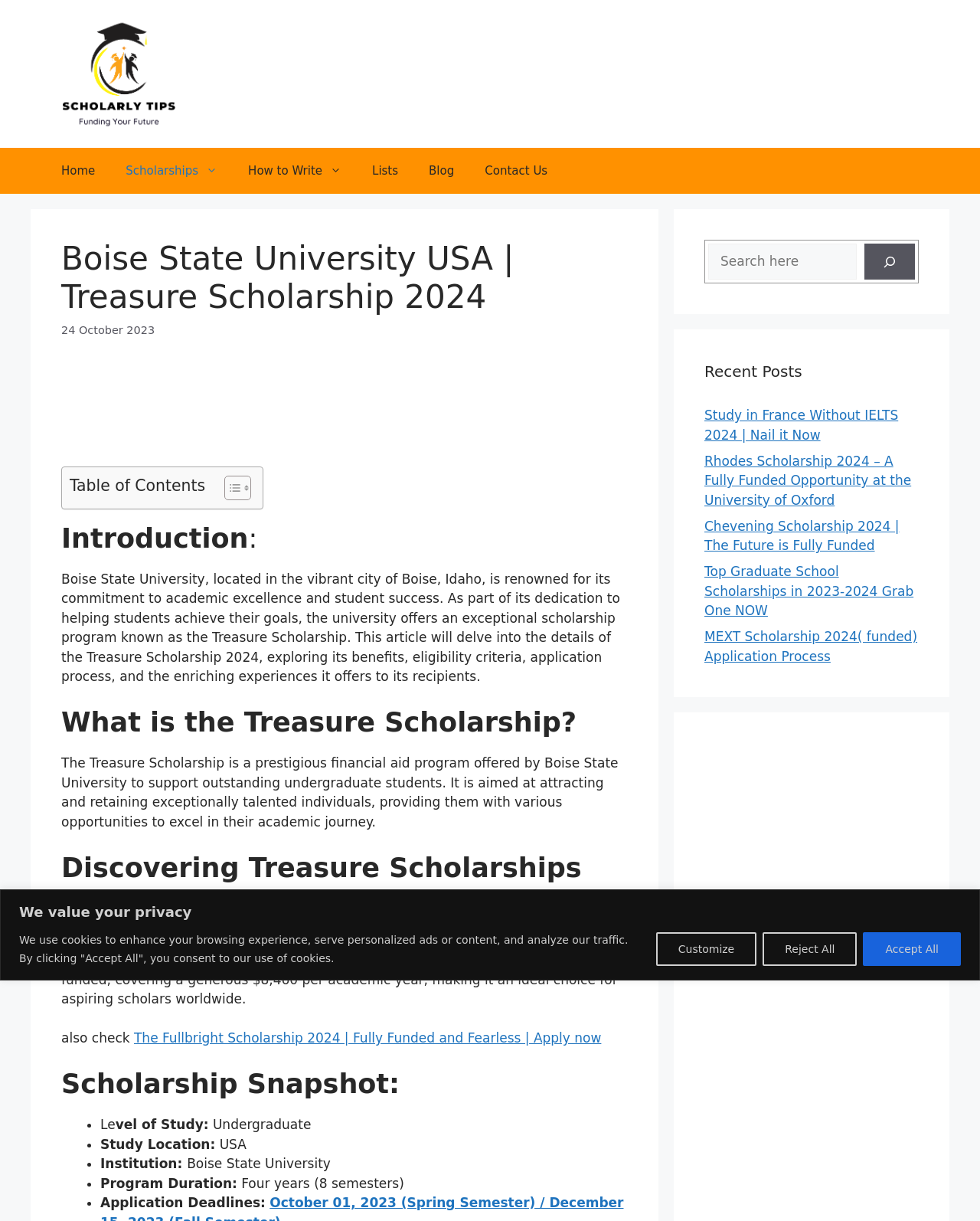Please determine the bounding box coordinates for the UI element described here. Use the format (top-left x, top-left y, bottom-right x, bottom-right y) with values bounded between 0 and 1: Accept All

[0.881, 0.763, 0.98, 0.791]